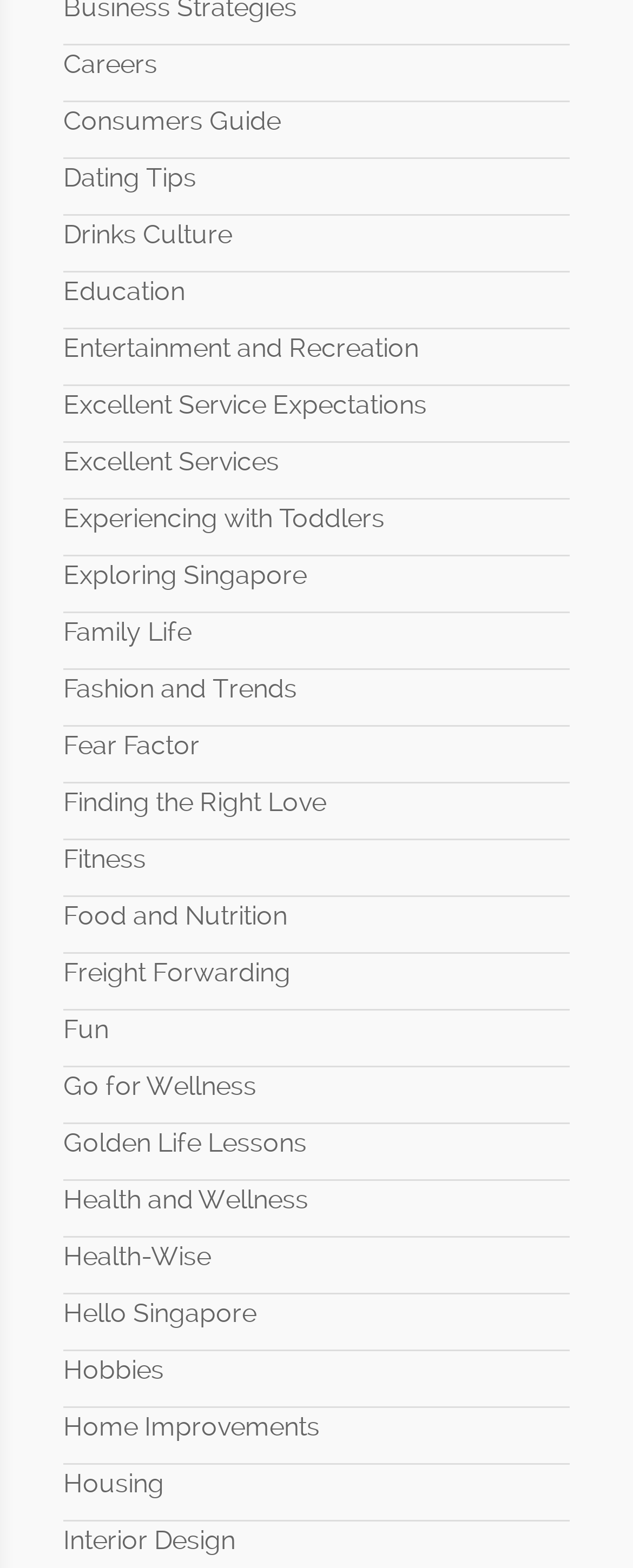Kindly provide the bounding box coordinates of the section you need to click on to fulfill the given instruction: "Discover Fun".

[0.1, 0.646, 0.172, 0.666]